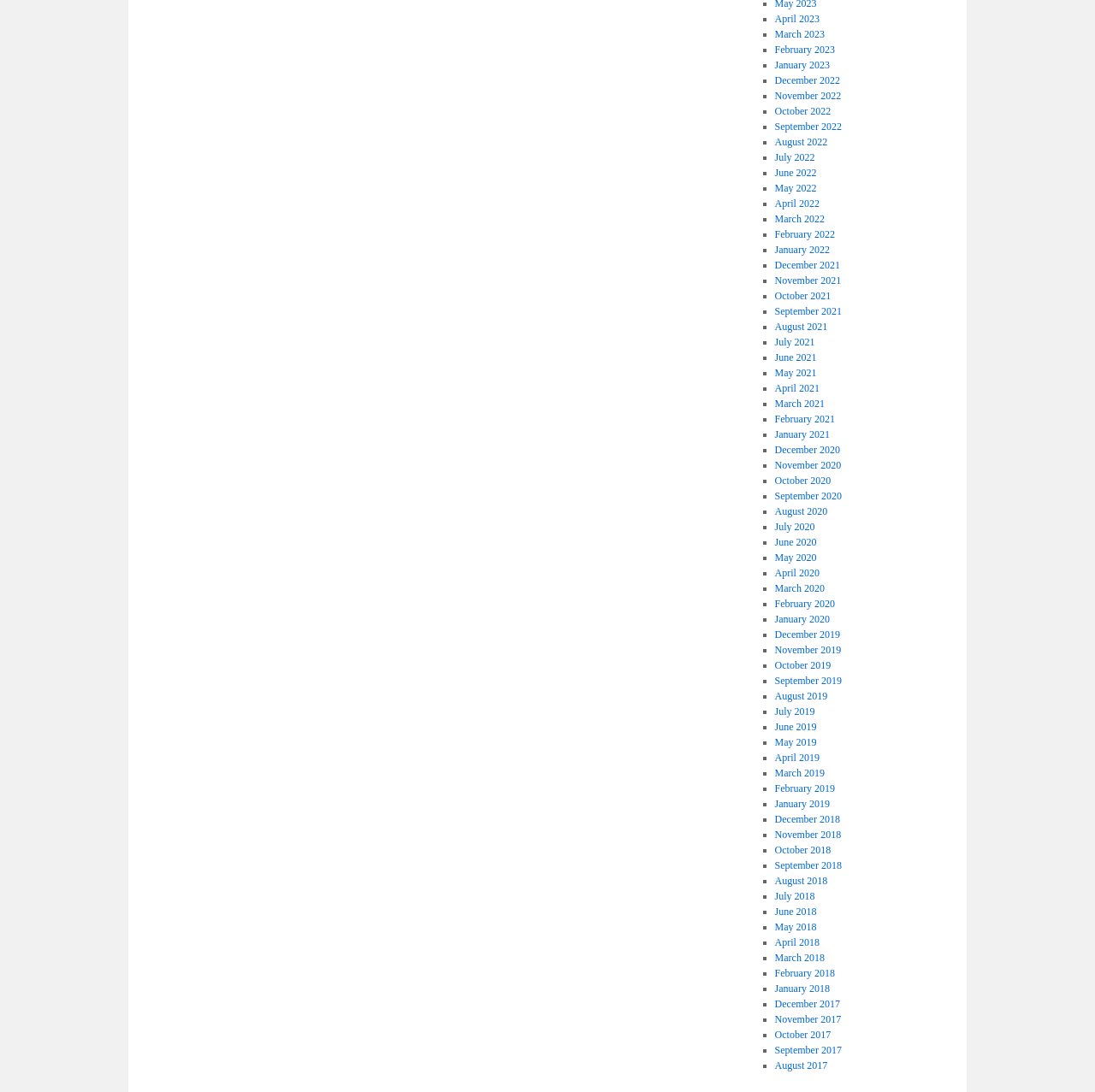Please identify the bounding box coordinates of the element on the webpage that should be clicked to follow this instruction: "Go to June 2020". The bounding box coordinates should be given as four float numbers between 0 and 1, formatted as [left, top, right, bottom].

[0.707, 0.491, 0.746, 0.502]